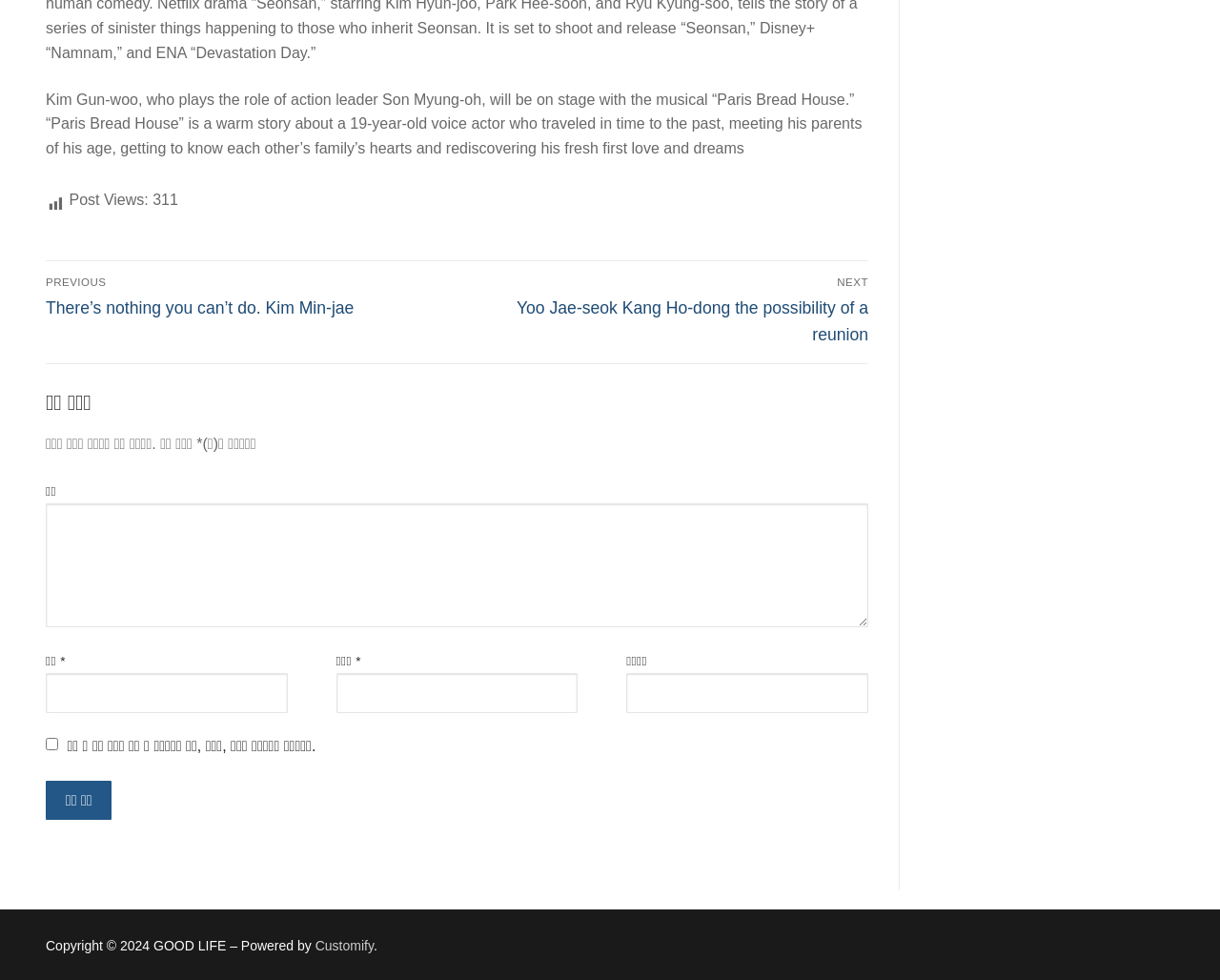Pinpoint the bounding box coordinates of the clickable area necessary to execute the following instruction: "Click the next post". The coordinates should be given as four float numbers between 0 and 1, namely [left, top, right, bottom].

[0.381, 0.282, 0.712, 0.35]